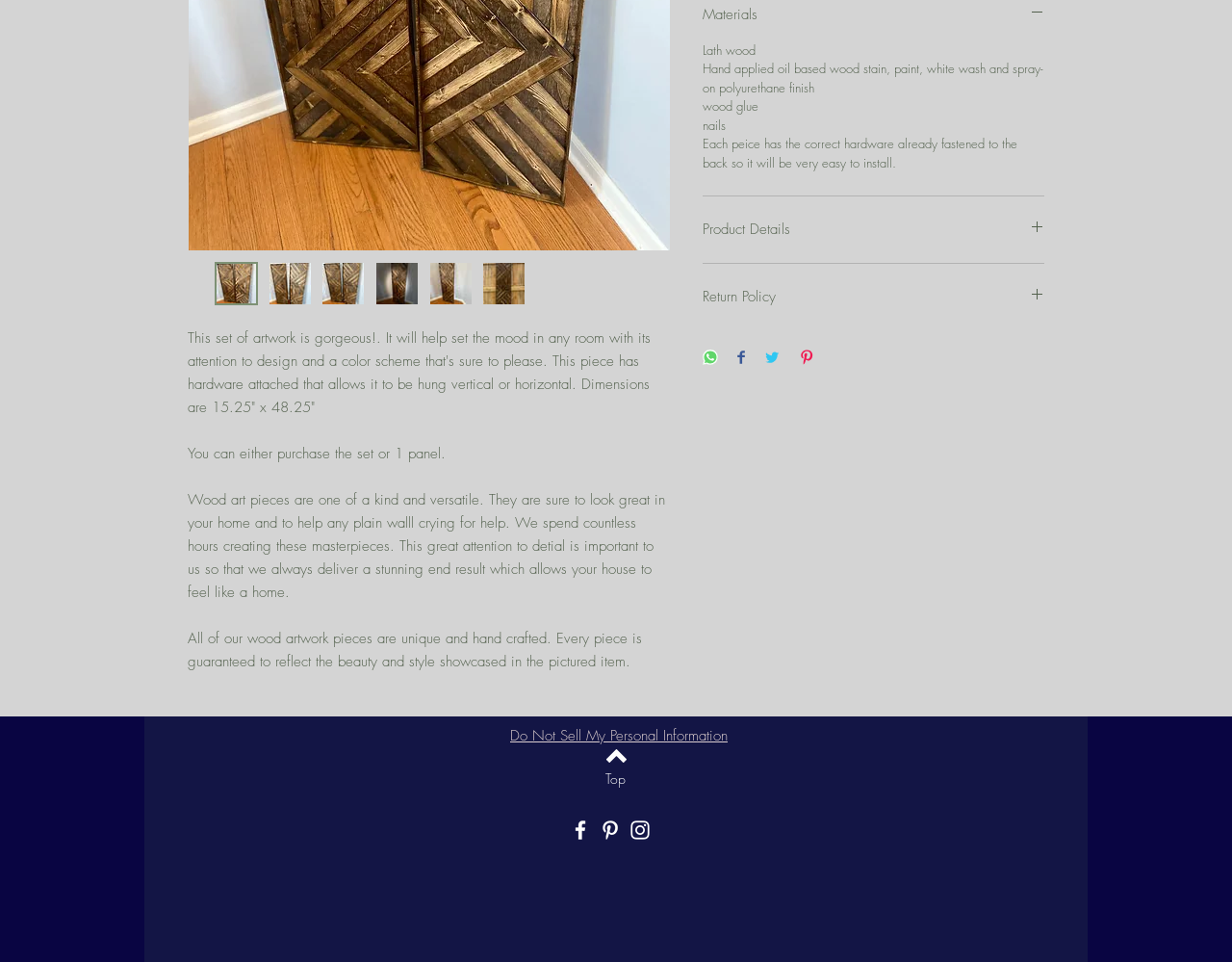Bounding box coordinates are specified in the format (top-left x, top-left y, bottom-right x, bottom-right y). All values are floating point numbers bounded between 0 and 1. Please provide the bounding box coordinate of the region this sentence describes: Powered by Shopify

None